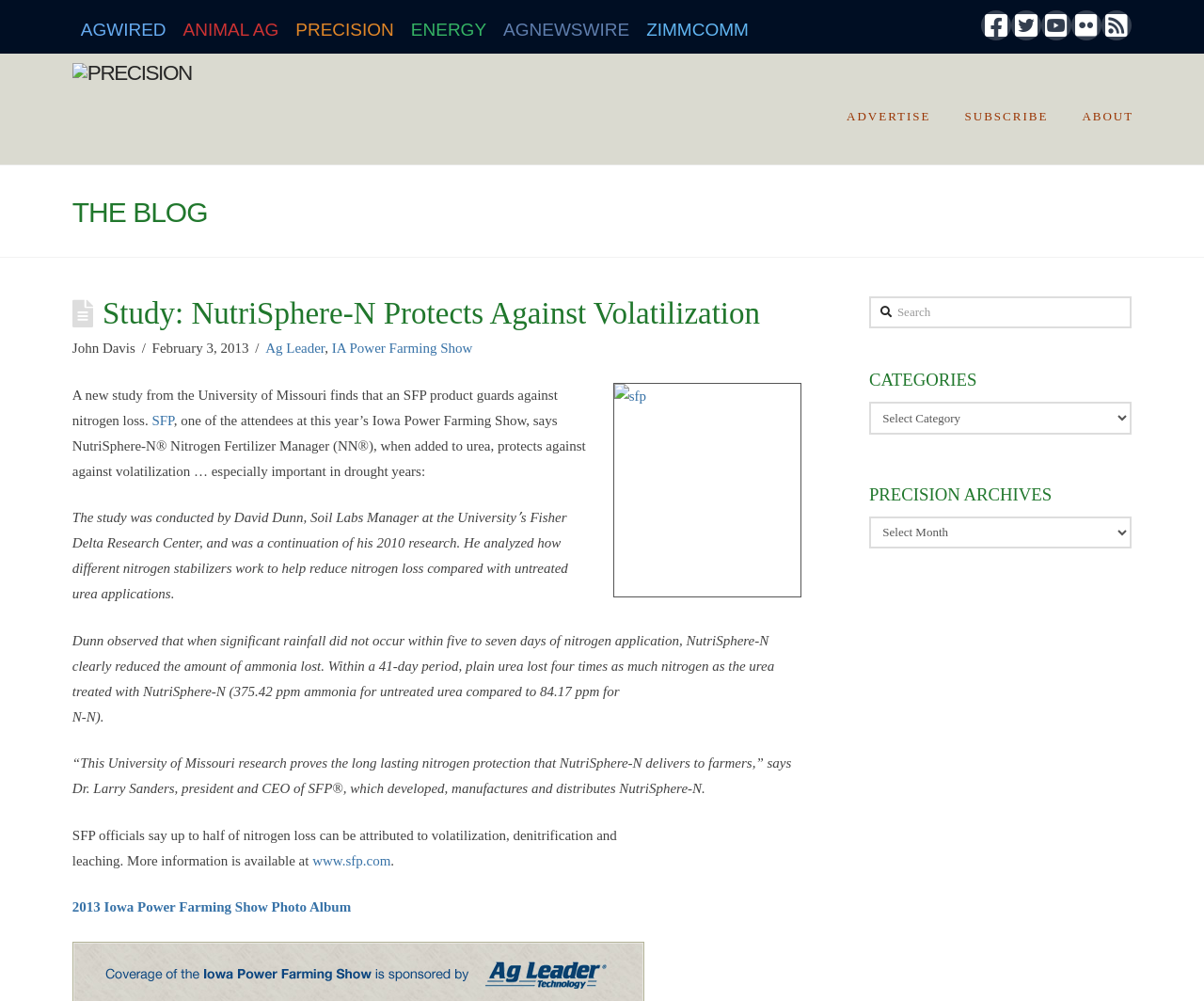Elaborate on the different components and information displayed on the webpage.

This webpage is about a study on NutriSphere-N, a product that protects against nitrogen loss. At the top, there are several links to different websites, including AGWIRED, ANIMAL AG, PRECISION, ENERGY, AGNEWSWIRE, and ZIMMCOMM. On the right side, there are social media links to Facebook, Twitter, YouTube, Flickr, and RSS.

Below the top links, there is a section with a heading "THE BLOG" and a subheading "Study: NutriSphere-N Protects Against Volatilization". This section contains an article about the study, which finds that NutriSphere-N guards against nitrogen loss. The article includes quotes from Dr. Larry Sanders, president and CEO of SFP, and mentions that the study was conducted by David Dunn at the University of Missouri.

To the right of the article, there is a sidebar with a search box, a categories section, and a precision archives section. The categories section has a dropdown menu, and the precision archives section also has a dropdown menu.

At the bottom of the page, there are several links, including "ADVERTISE", "SUBSCRIBE", "ABOUT", and "2013 Iowa Power Farming Show Photo Album". There is also a sponsored link by Ag Leader Technology.